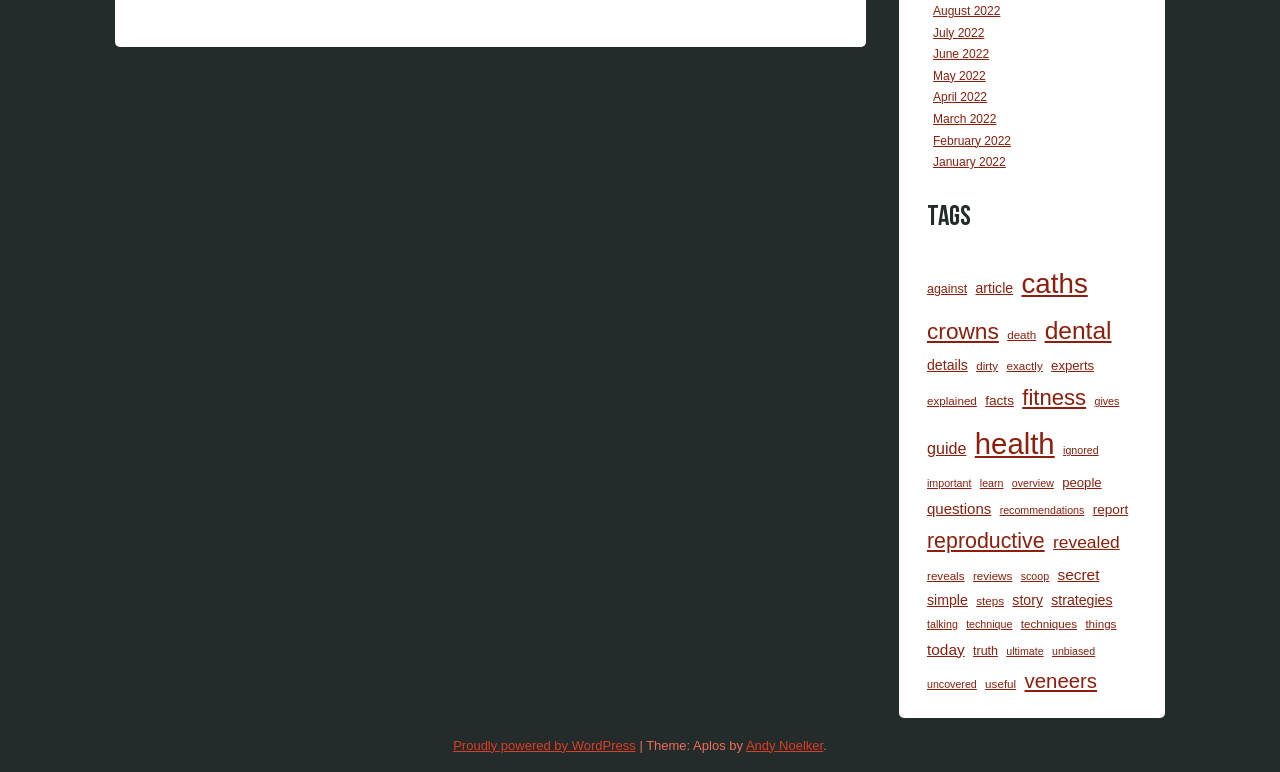From the element description: "people", extract the bounding box coordinates of the UI element. The coordinates should be expressed as four float numbers between 0 and 1, in the order [left, top, right, bottom].

[0.83, 0.61, 0.861, 0.641]